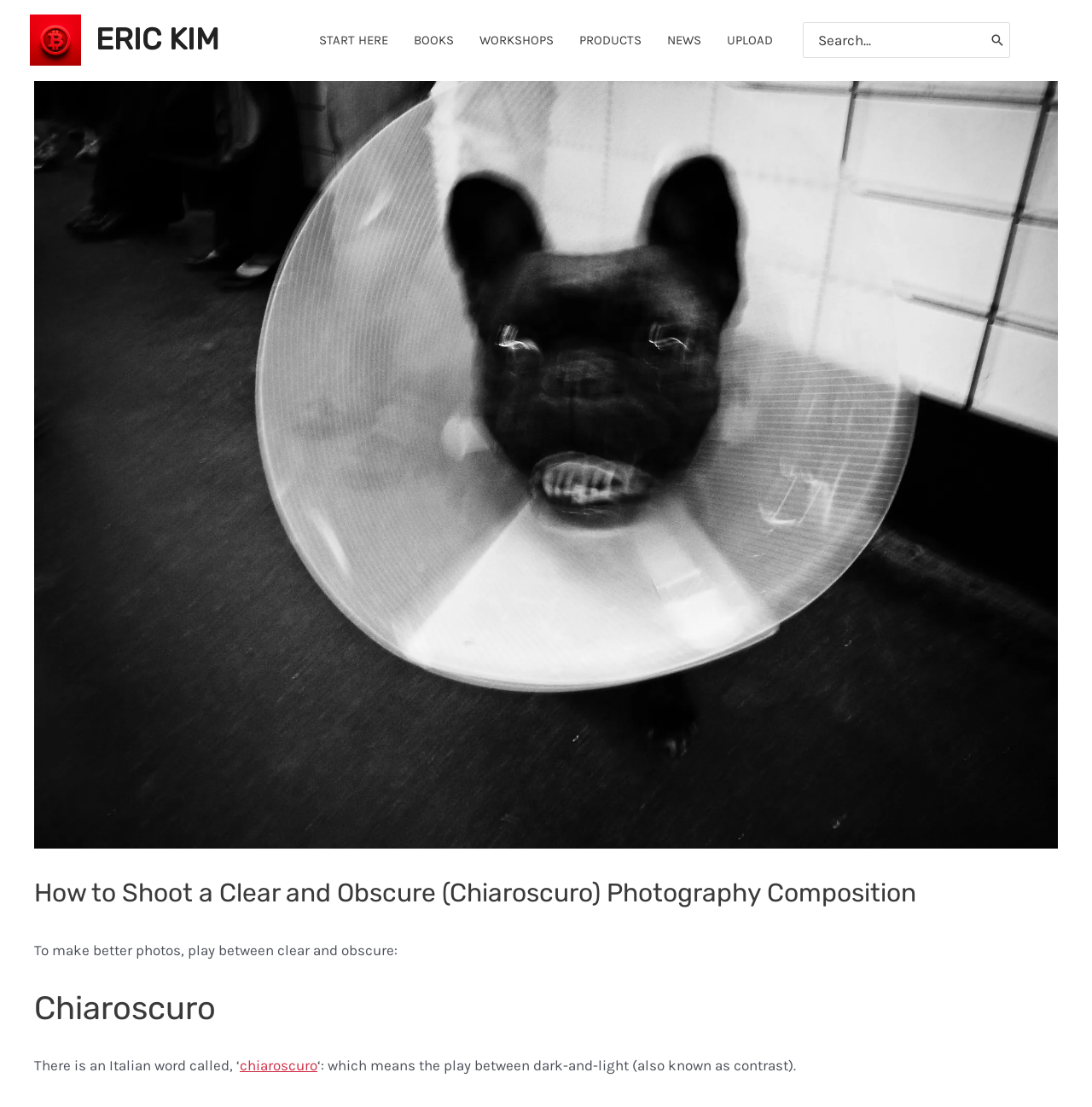Can you identify and provide the main heading of the webpage?

How to Shoot a Clear and Obscure (Chiaroscuro) Photography Composition